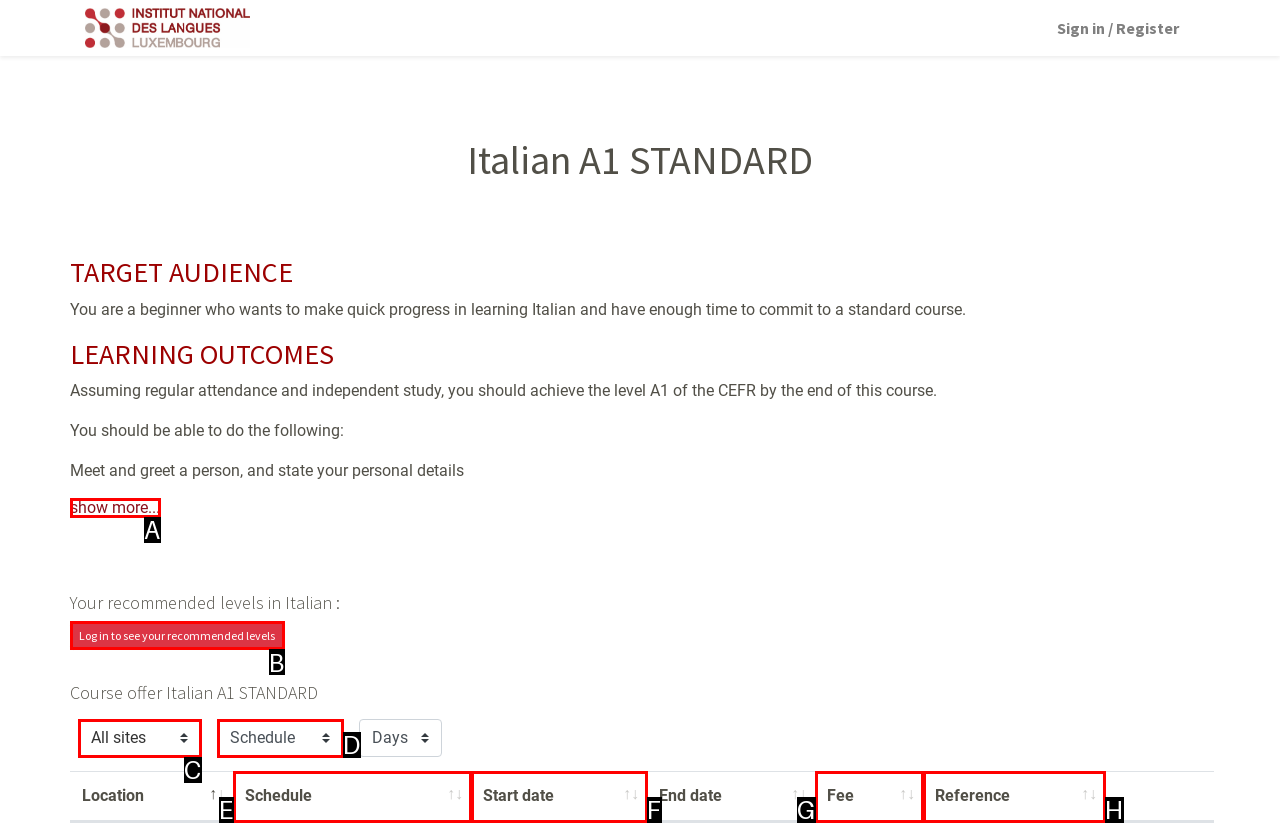Which HTML element should be clicked to complete the following task: Choose a schedule?
Answer with the letter corresponding to the correct choice.

D